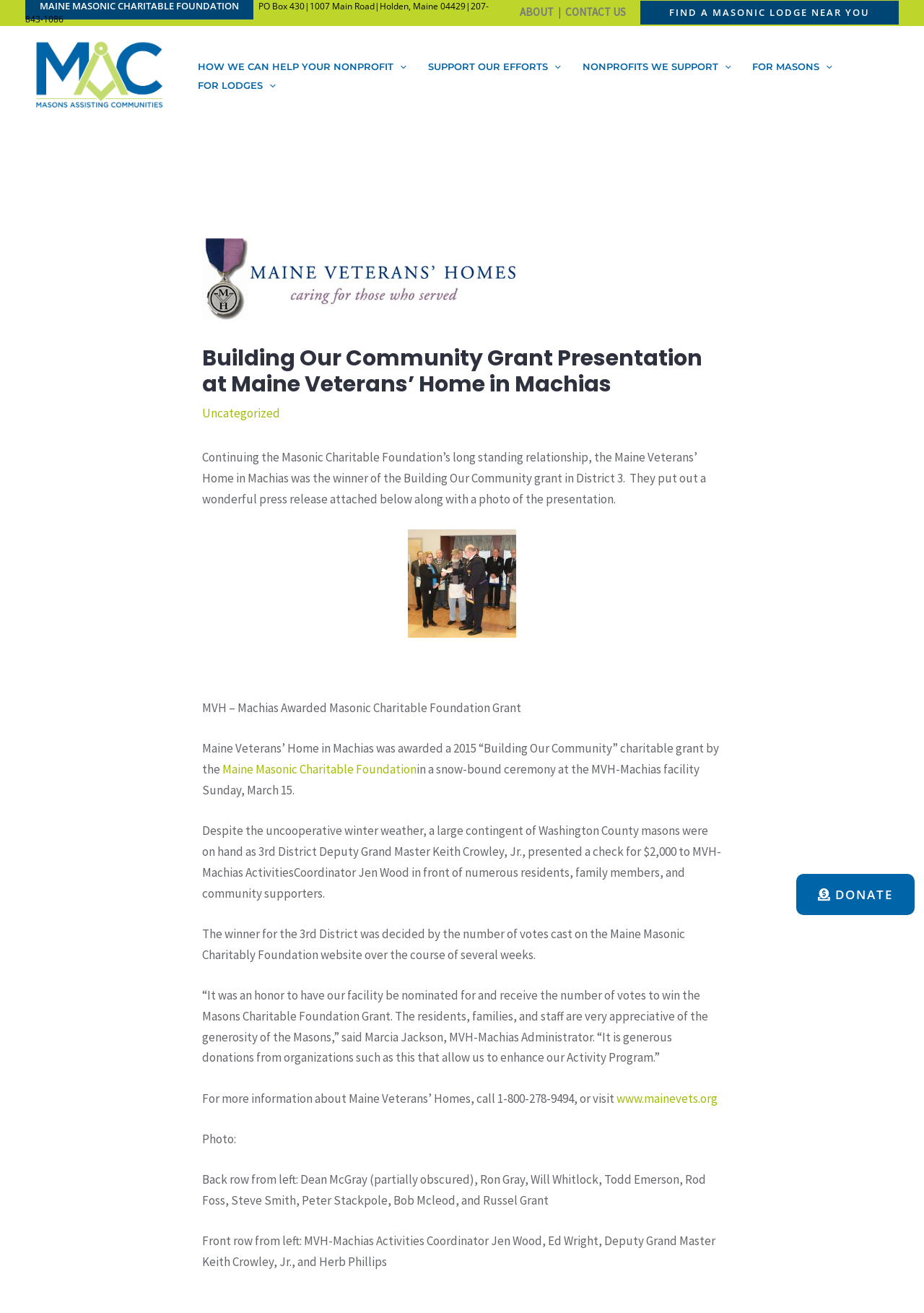Point out the bounding box coordinates of the section to click in order to follow this instruction: "Follow the 'Hair Treatment And Transformation' link".

None